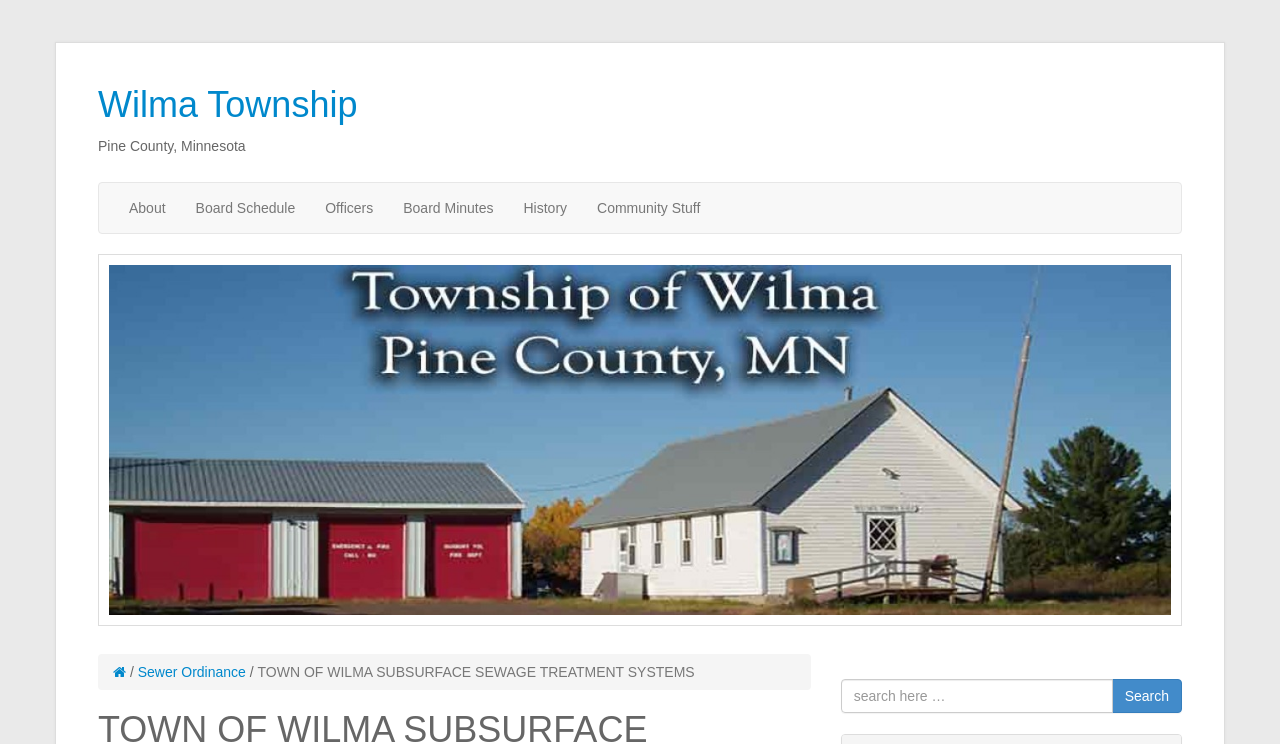Bounding box coordinates are given in the format (top-left x, top-left y, bottom-right x, bottom-right y). All values should be floating point numbers between 0 and 1. Provide the bounding box coordinate for the UI element described as: About

[0.089, 0.246, 0.141, 0.313]